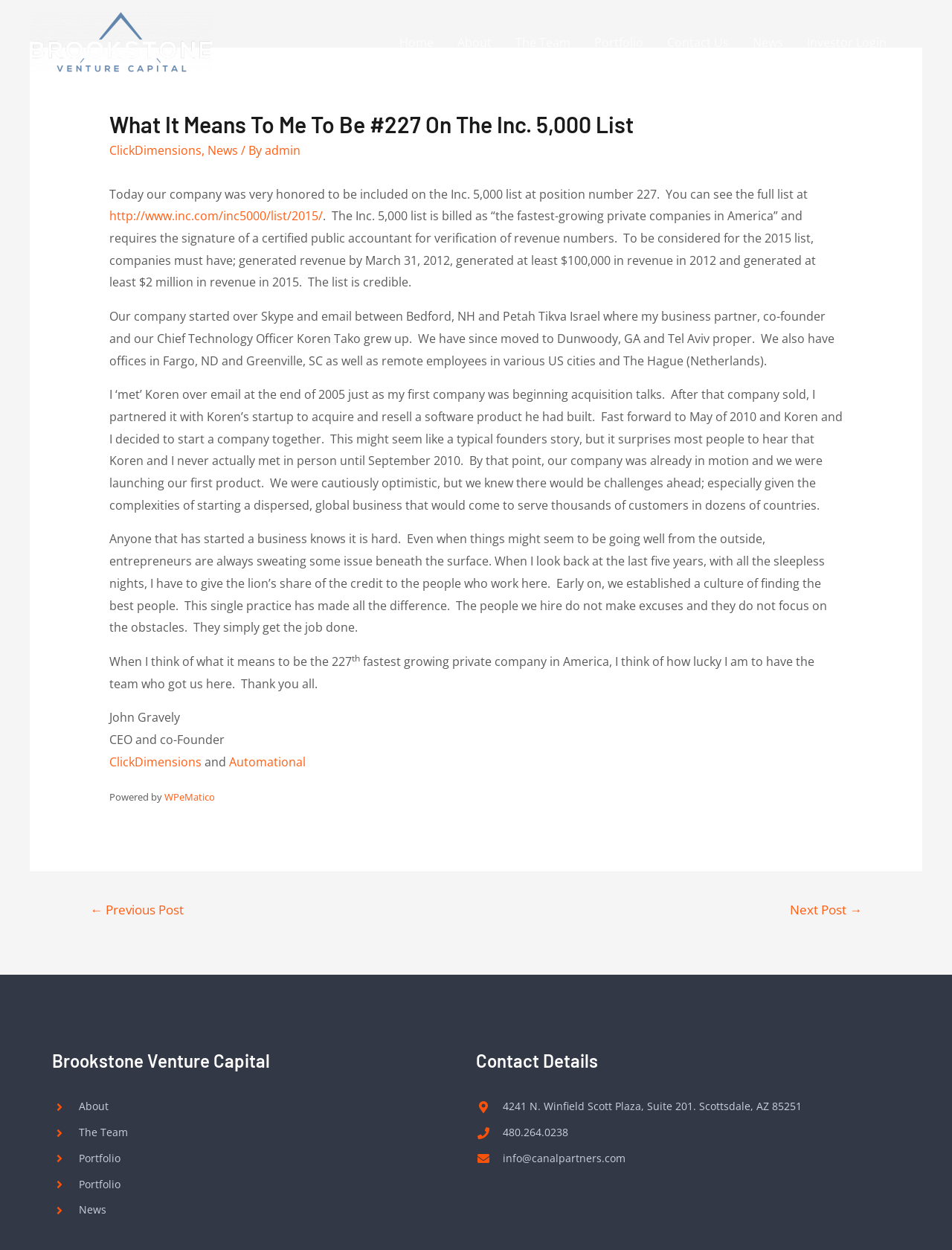Identify the coordinates of the bounding box for the element described below: "About". Return the coordinates as four float numbers between 0 and 1: [left, top, right, bottom].

[0.468, 0.015, 0.529, 0.053]